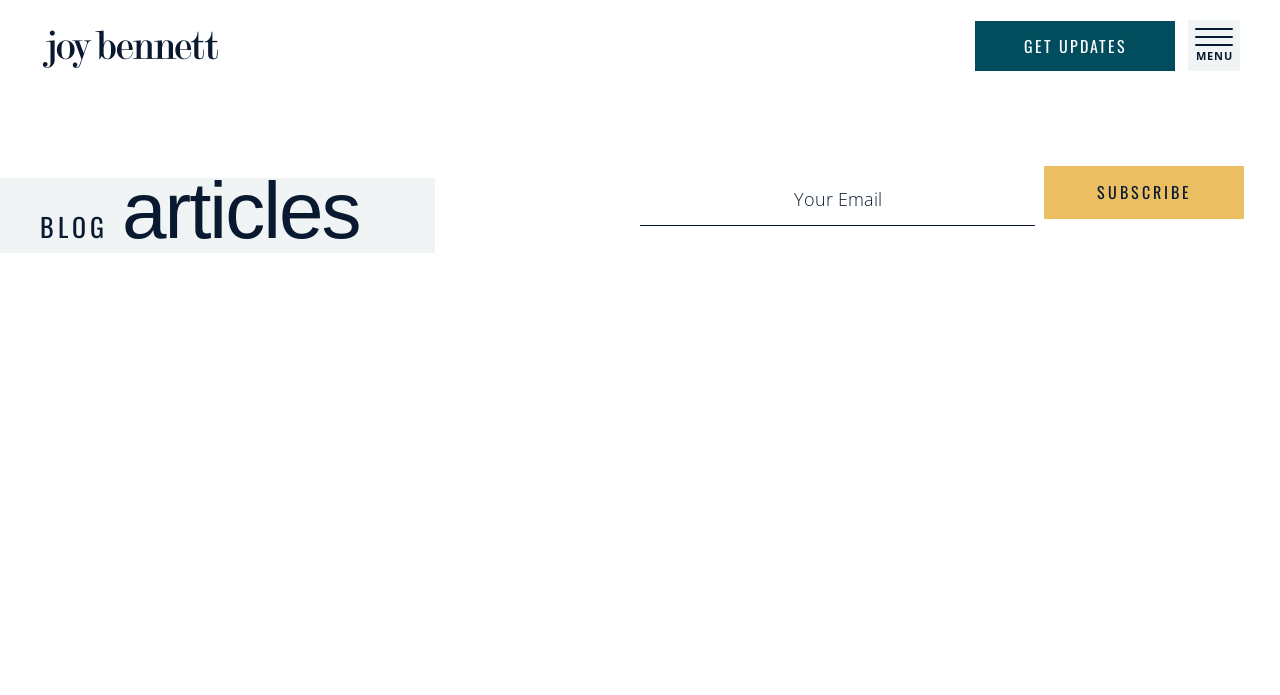Please answer the following question as detailed as possible based on the image: 
What is the logo of the website?

The logo of the website is located at the top left corner of the webpage, and it is an image with the text 'Joy W Bennett'.